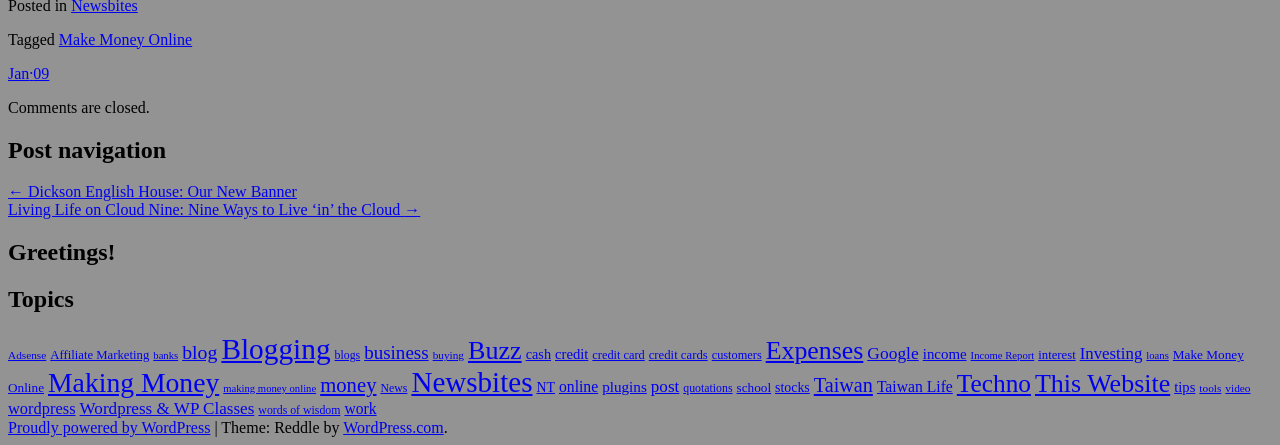Identify the bounding box coordinates for the region of the element that should be clicked to carry out the instruction: "Click on the 'Latest Update' link". The bounding box coordinates should be four float numbers between 0 and 1, i.e., [left, top, right, bottom].

None